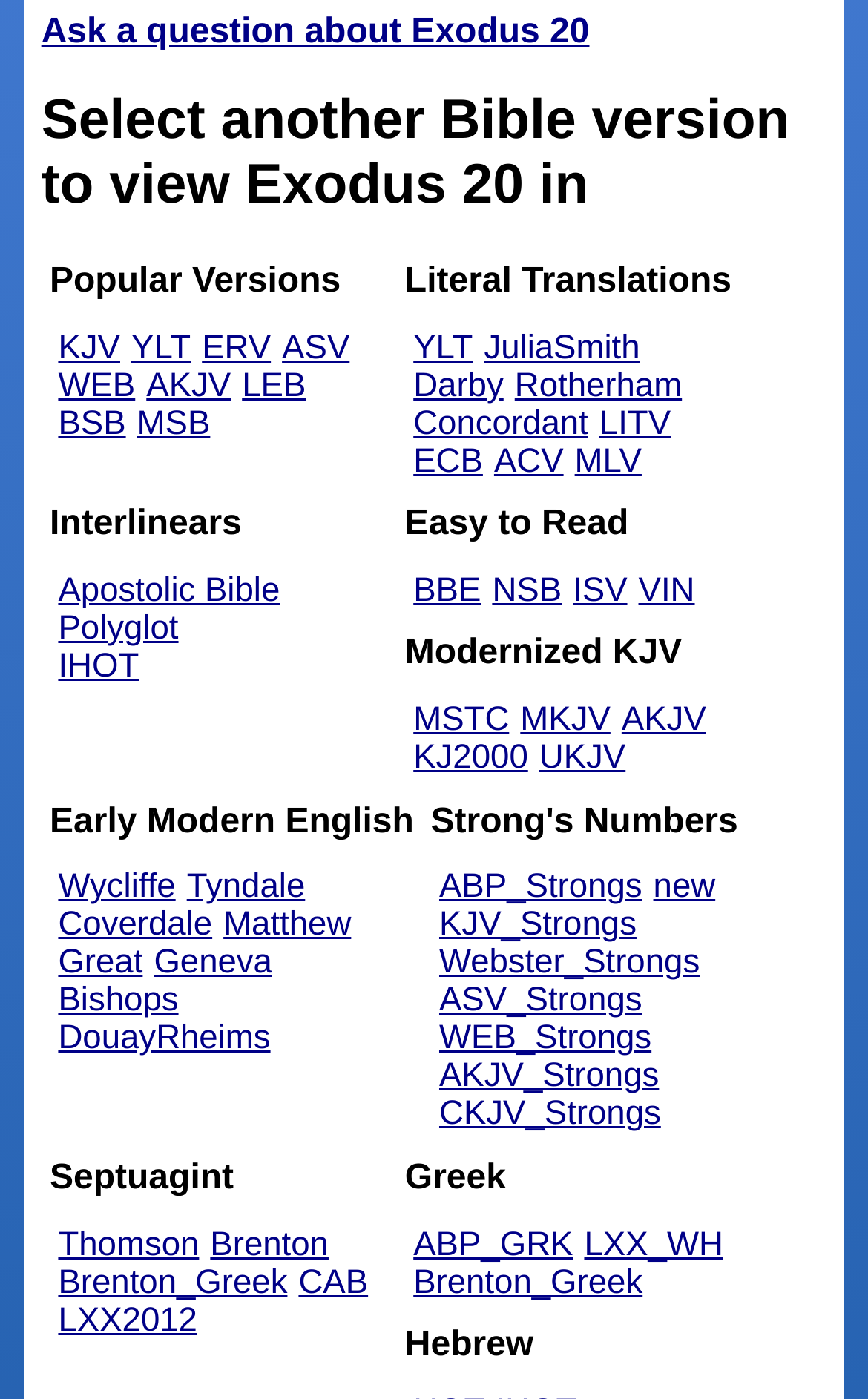Locate the bounding box coordinates of the area that needs to be clicked to fulfill the following instruction: "go to home page". The coordinates should be in the format of four float numbers between 0 and 1, namely [left, top, right, bottom].

None